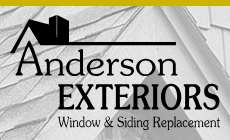What is the background of the logo?
Please give a well-detailed answer to the question.

The background of the logo is not a solid color, but rather a subtle design that suggests roofing elements, which is a clever hint at the company's focus on home renovations and improvement.